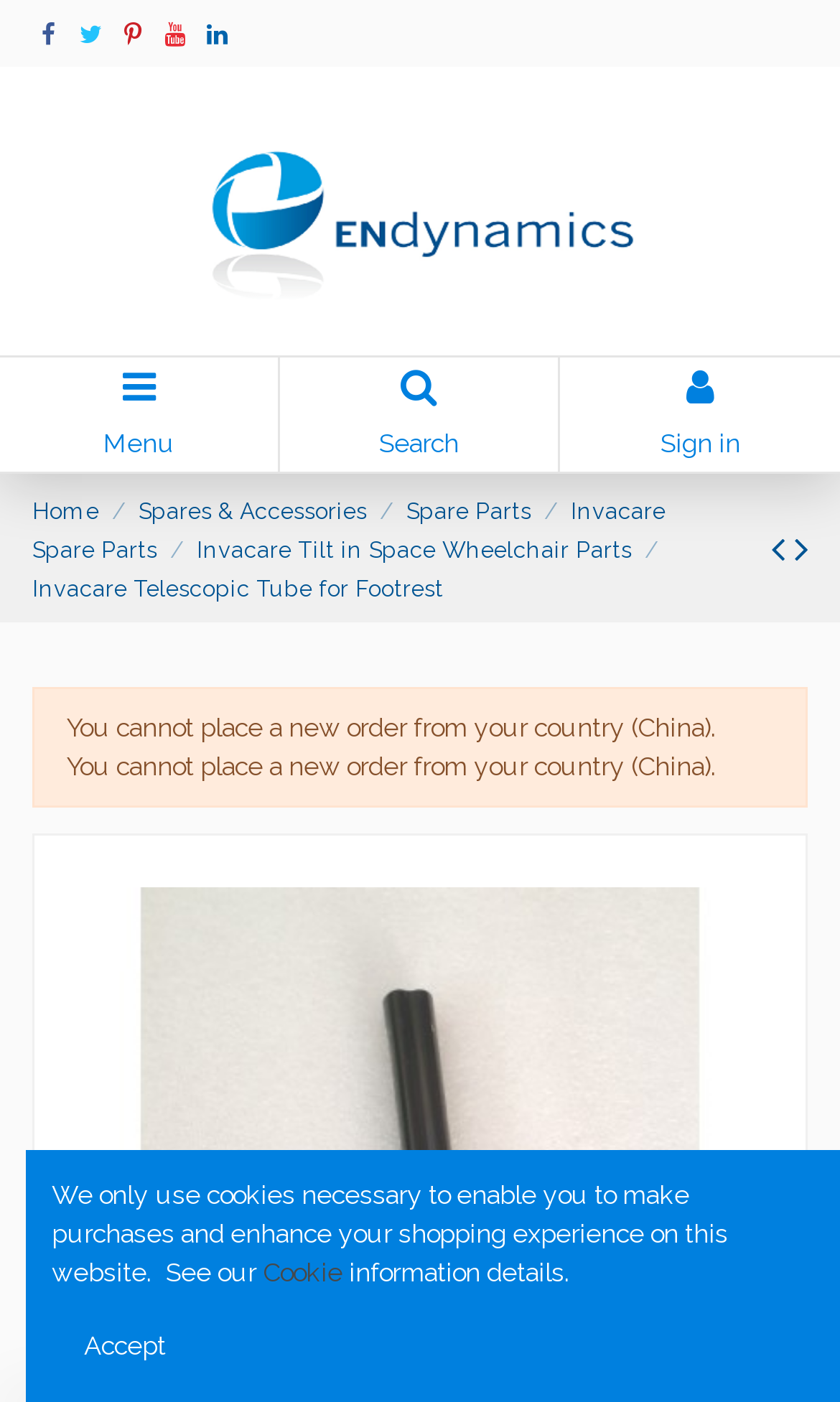Find the bounding box coordinates of the element you need to click on to perform this action: 'view previous product'. The coordinates should be represented by four float values between 0 and 1, in the format [left, top, right, bottom].

[0.918, 0.375, 0.946, 0.407]